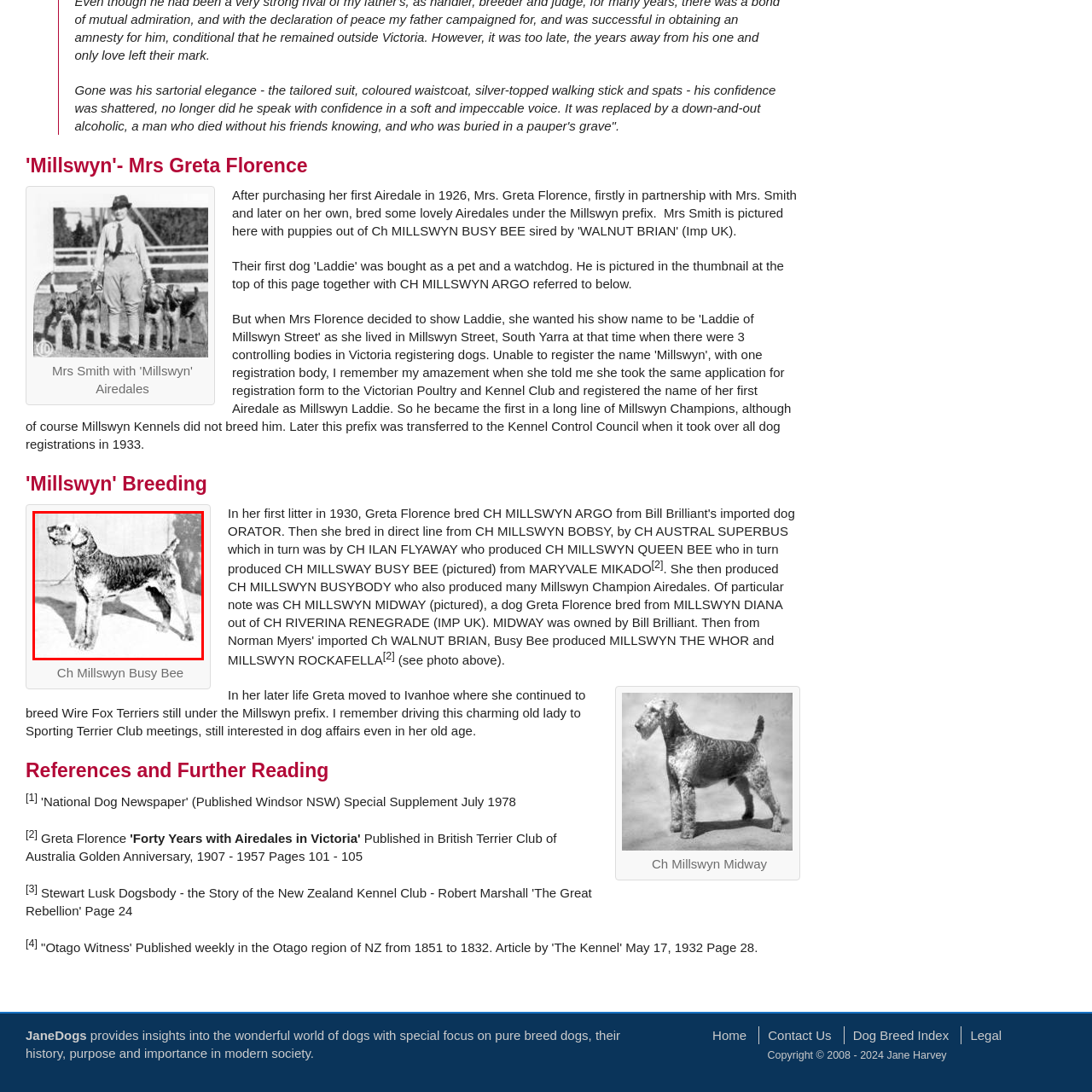Concentrate on the image inside the red border and answer the question in one word or phrase: 
What is the nickname of the Airedale Terrier breed?

King of Terriers